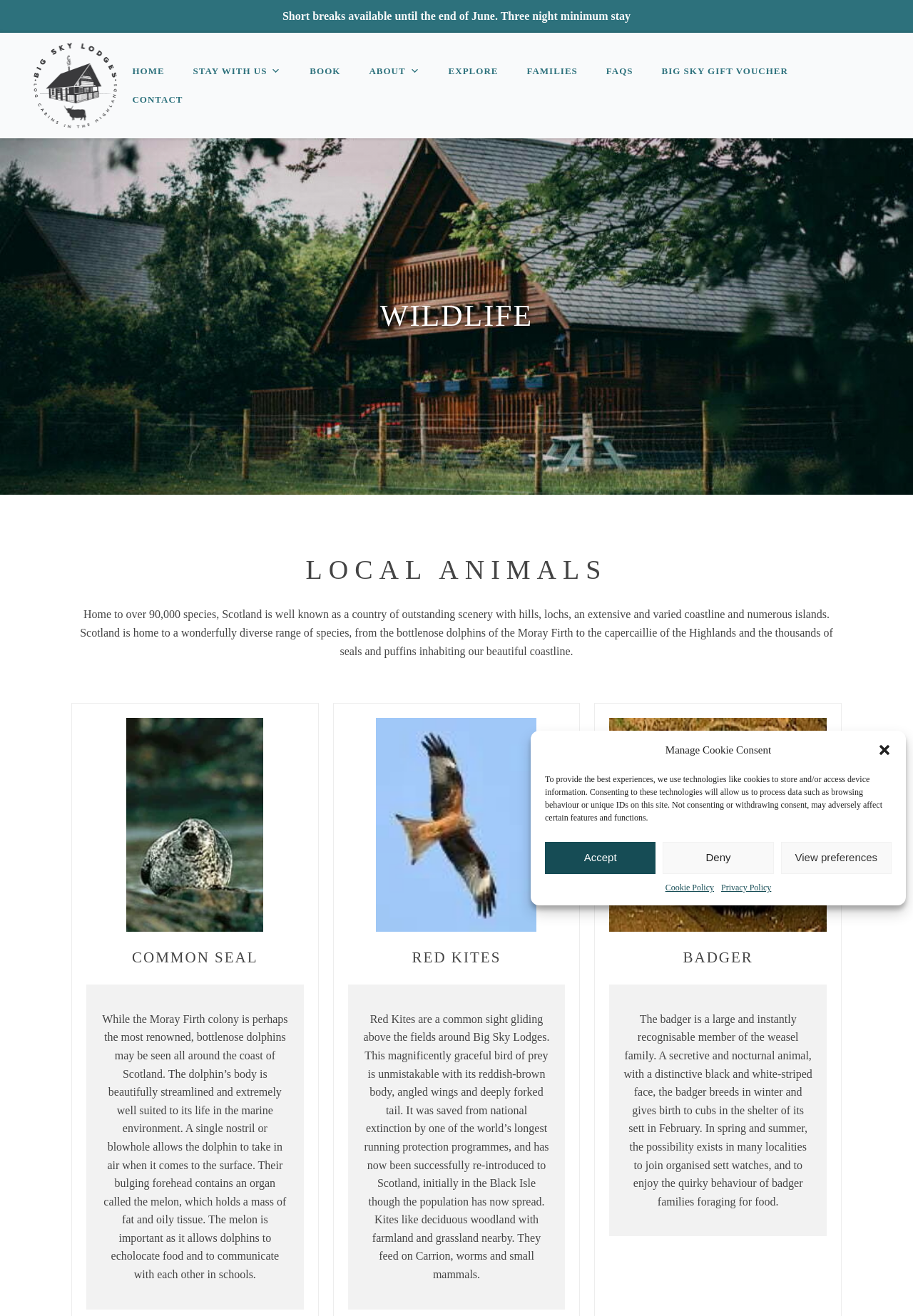Provide a brief response in the form of a single word or phrase:
What is the purpose of the melon in dolphins?

Echolocation and communication